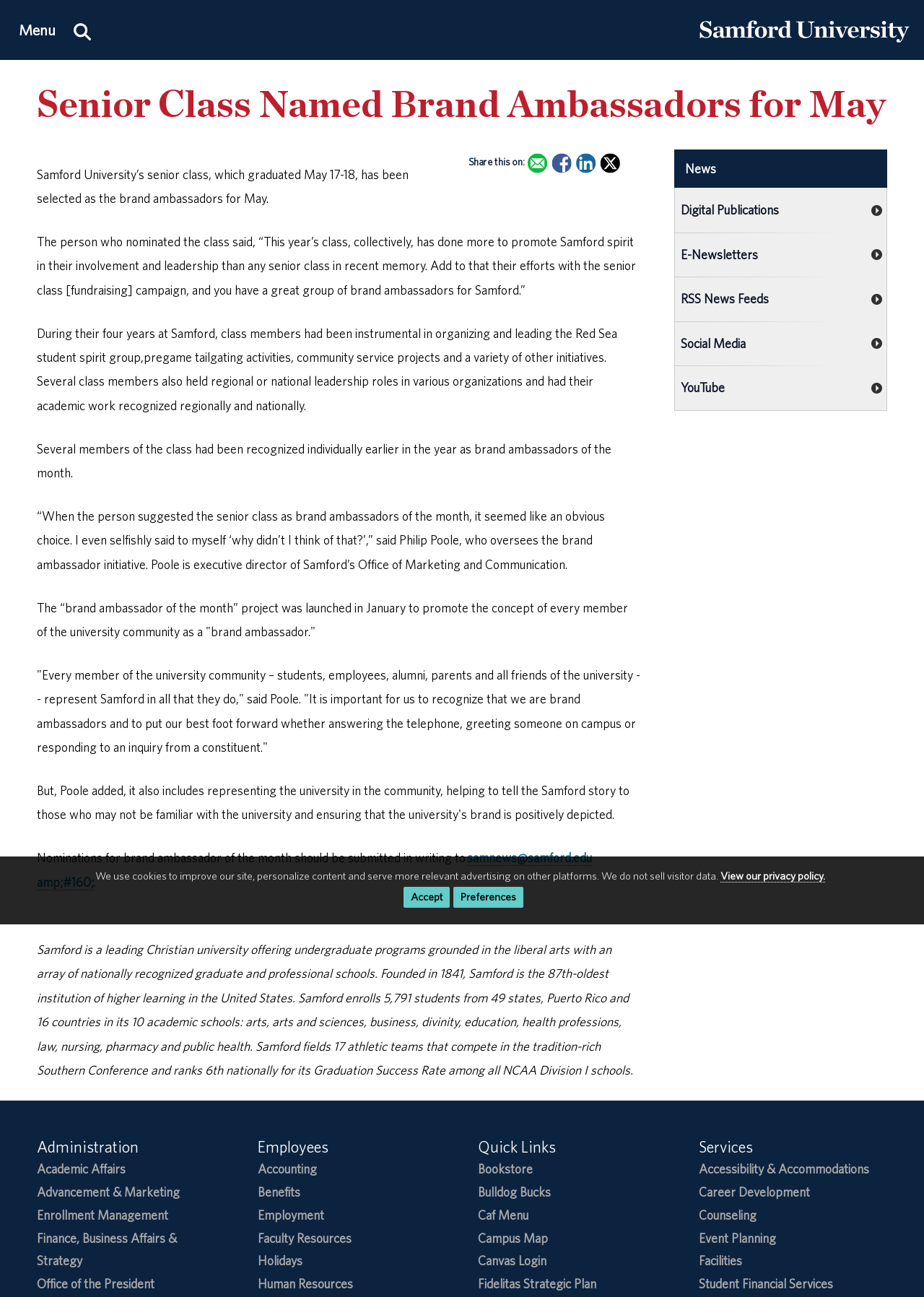Locate the bounding box coordinates of the region to be clicked to comply with the following instruction: "Return to the homepage.". The coordinates must be four float numbers between 0 and 1, in the form [left, top, right, bottom].

[0.756, 0.028, 0.984, 0.039]